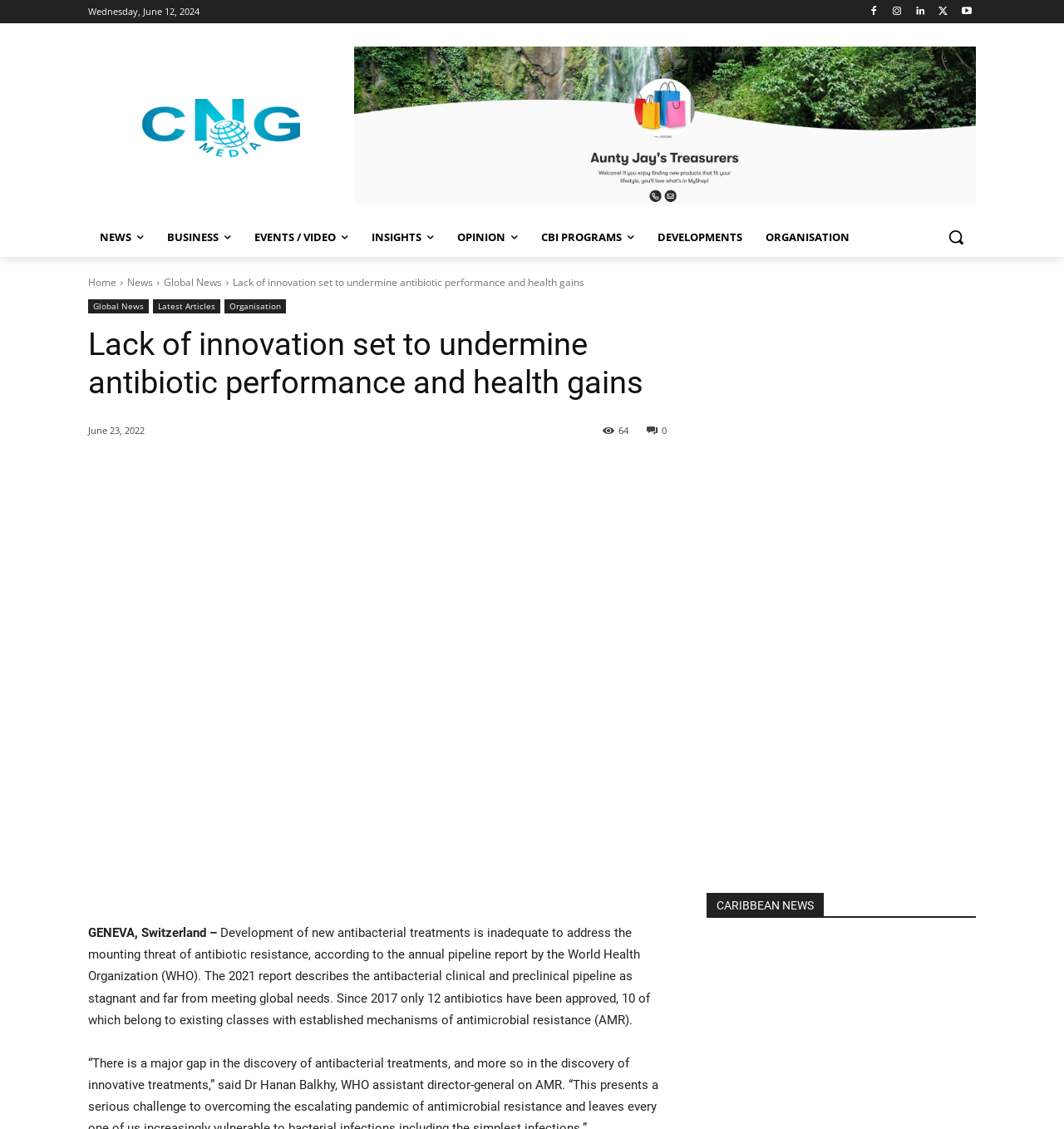Please determine the bounding box coordinates of the element's region to click for the following instruction: "Read the latest articles".

[0.144, 0.265, 0.207, 0.278]